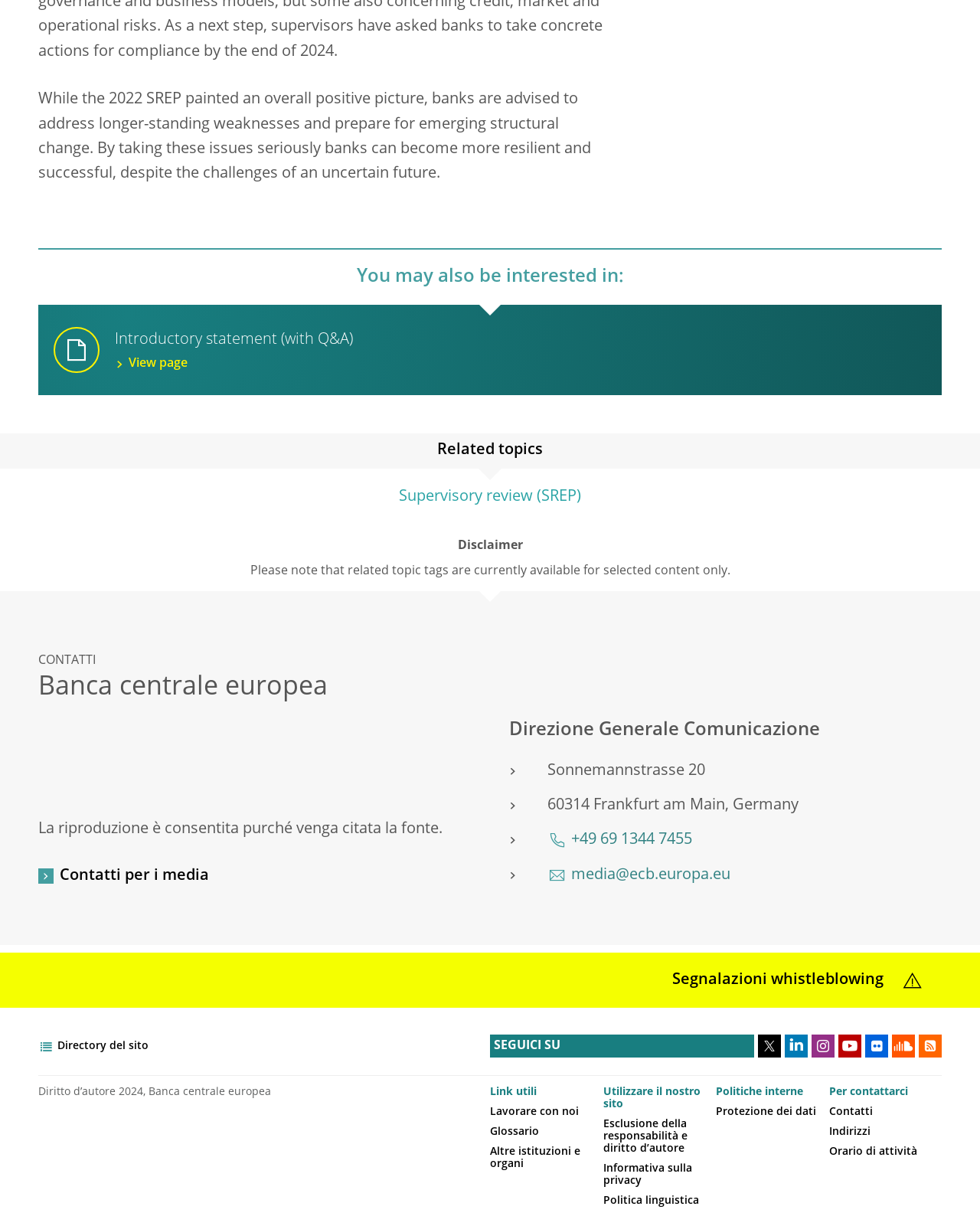Kindly provide the bounding box coordinates of the section you need to click on to fulfill the given instruction: "Learn about supervisory review".

[0.407, 0.396, 0.593, 0.415]